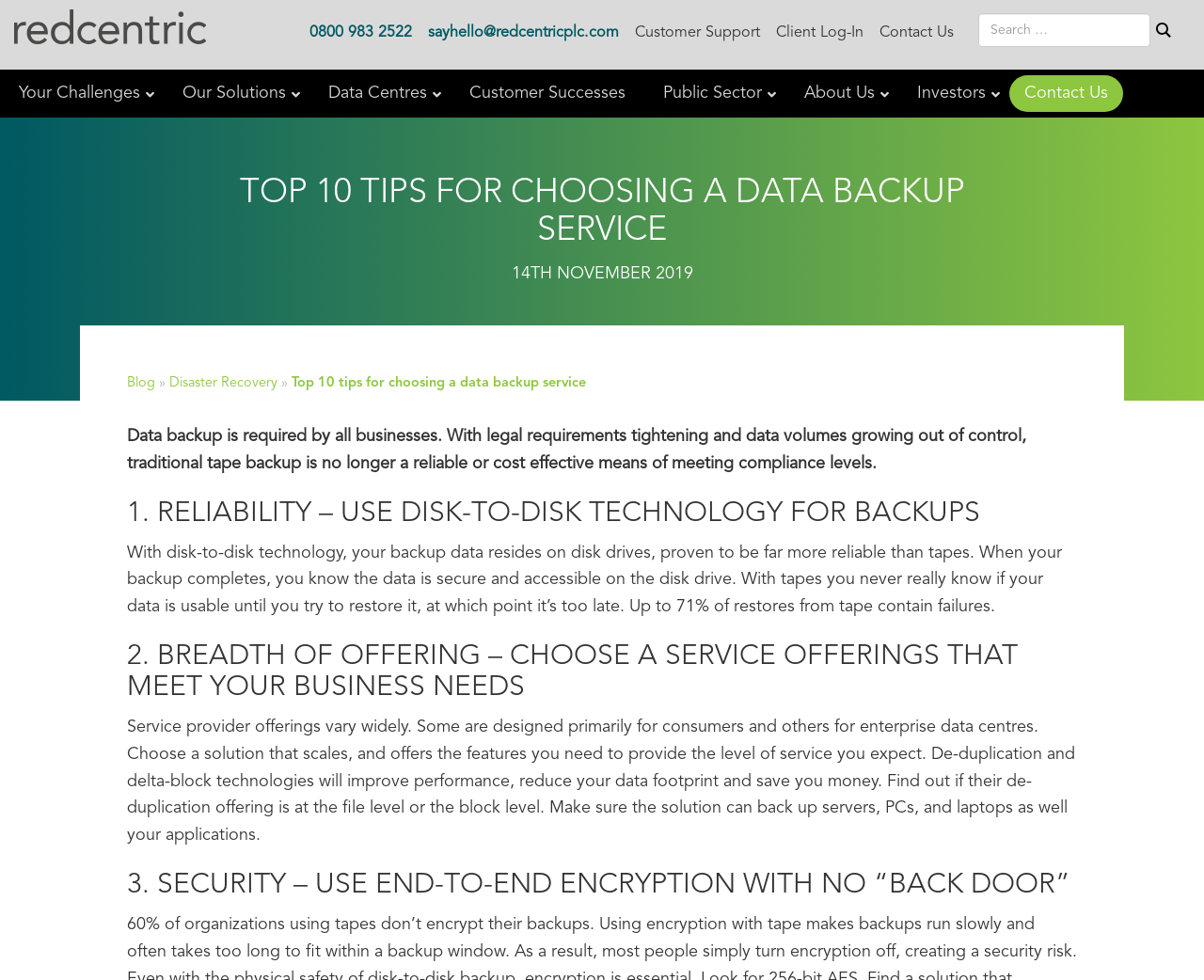Determine the bounding box coordinates for the clickable element required to fulfill the instruction: "Search for something". Provide the coordinates as four float numbers between 0 and 1, i.e., [left, top, right, bottom].

[0.812, 0.013, 0.973, 0.058]